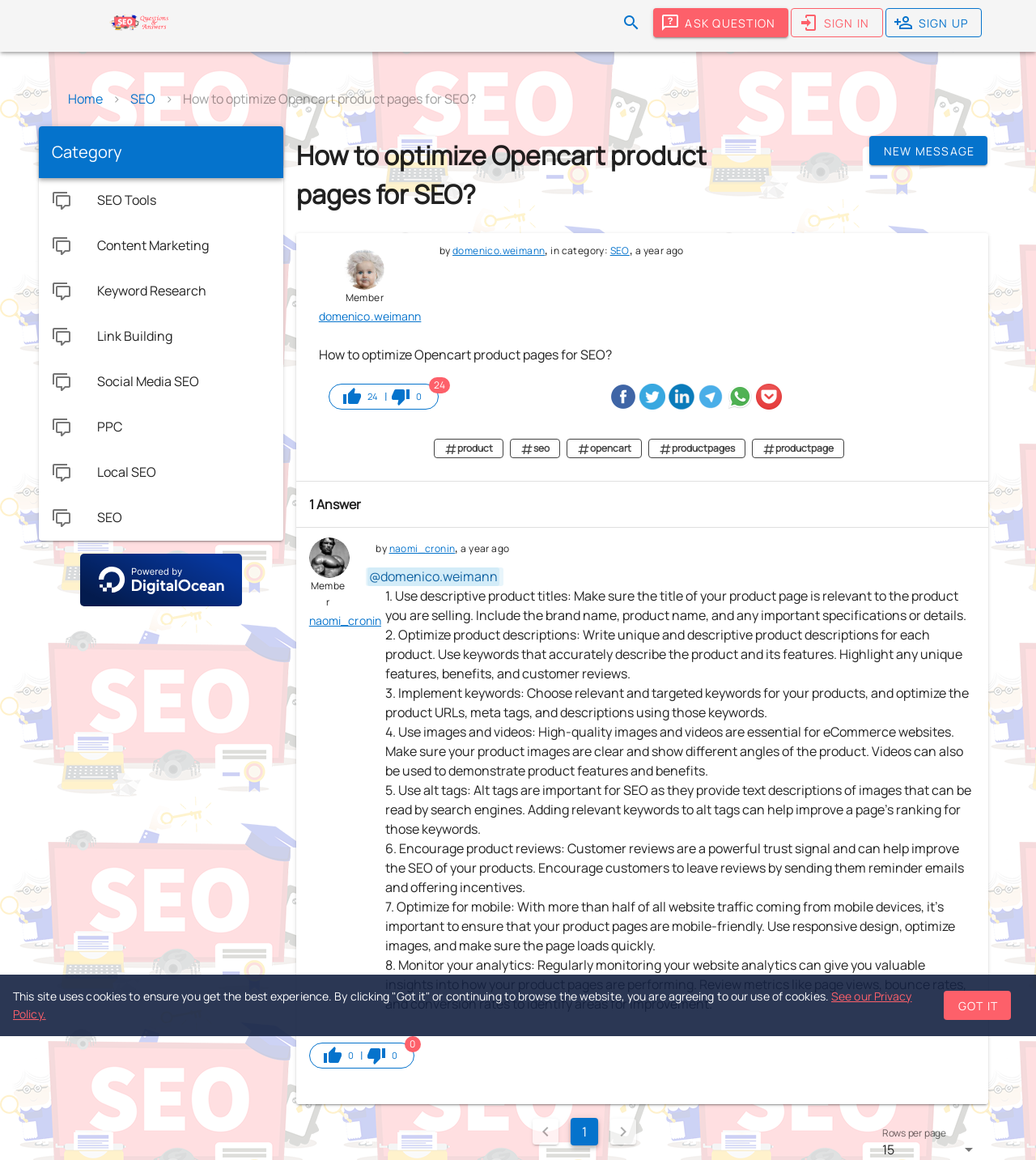How many answers are there to the question?
Answer the question using a single word or phrase, according to the image.

1